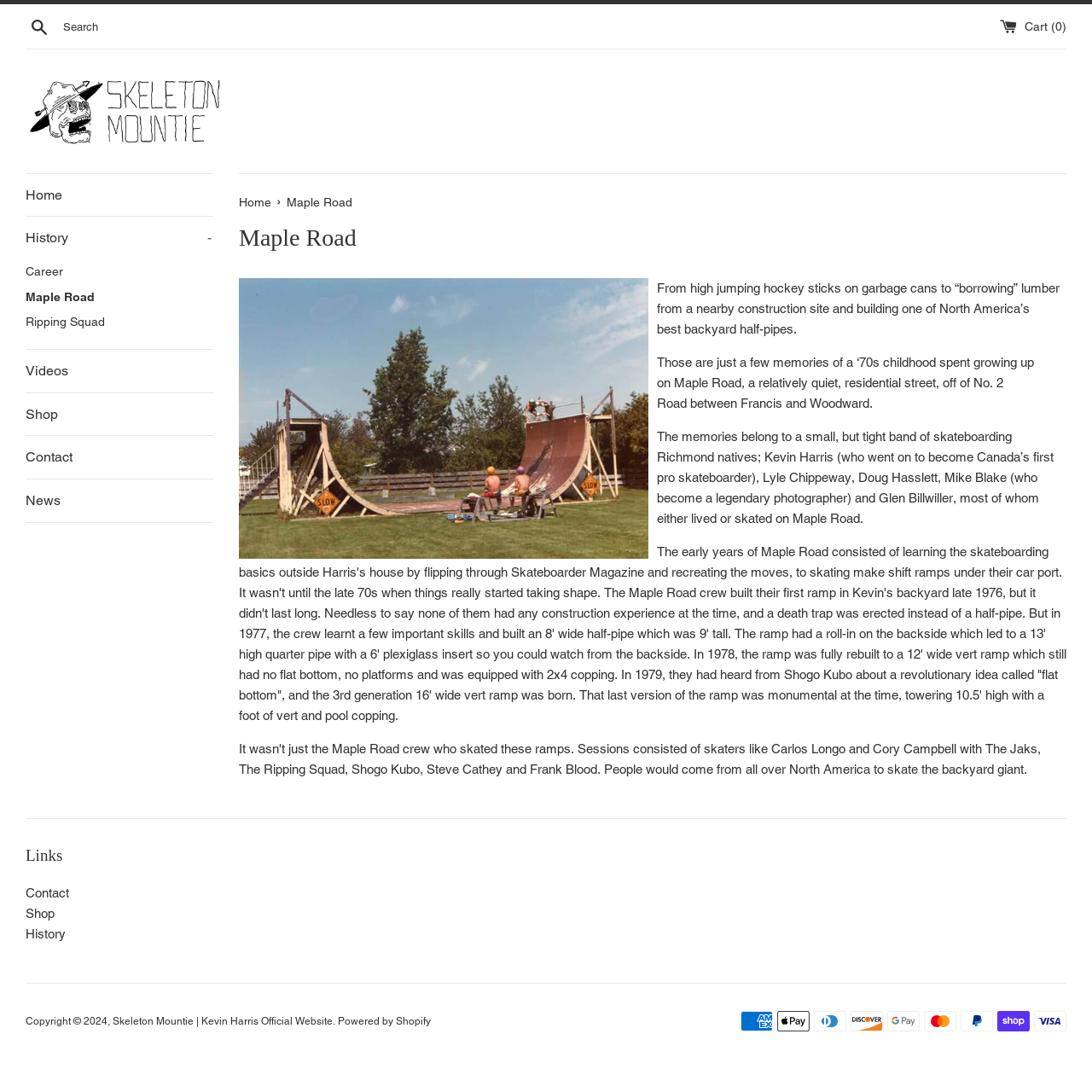Please specify the bounding box coordinates of the clickable section necessary to execute the following command: "Read about Career".

[0.023, 0.237, 0.195, 0.261]